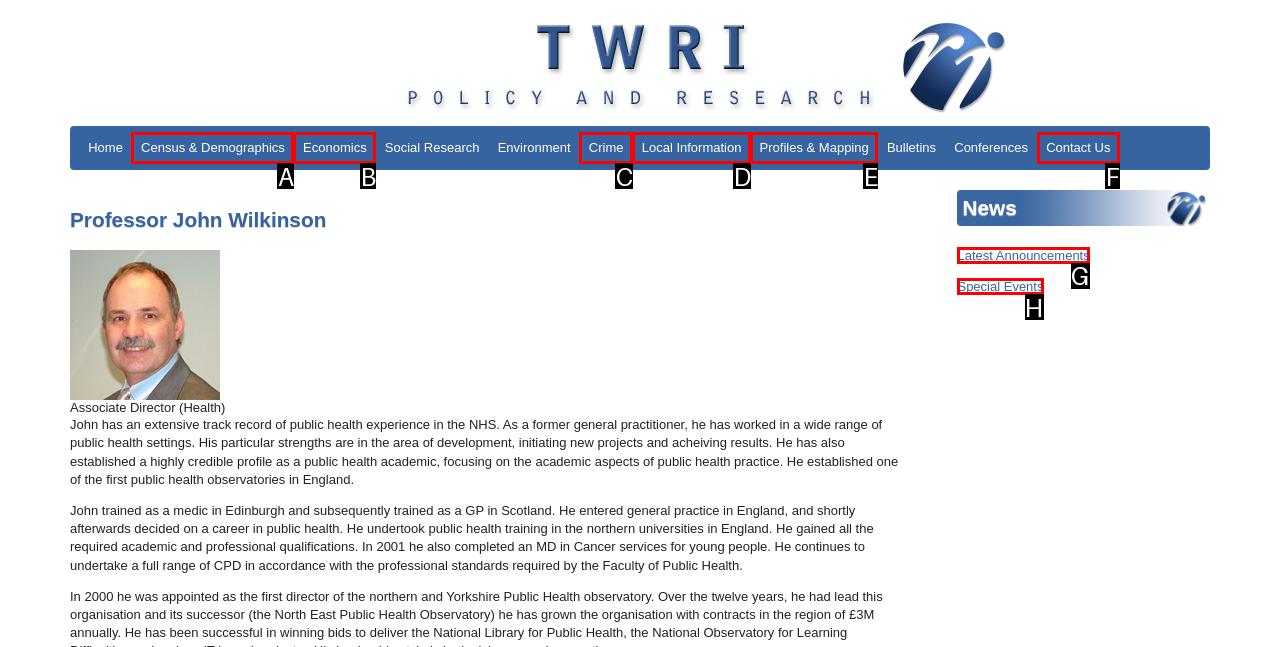Tell me which one HTML element I should click to complete the following task: check latest announcements Answer with the option's letter from the given choices directly.

G